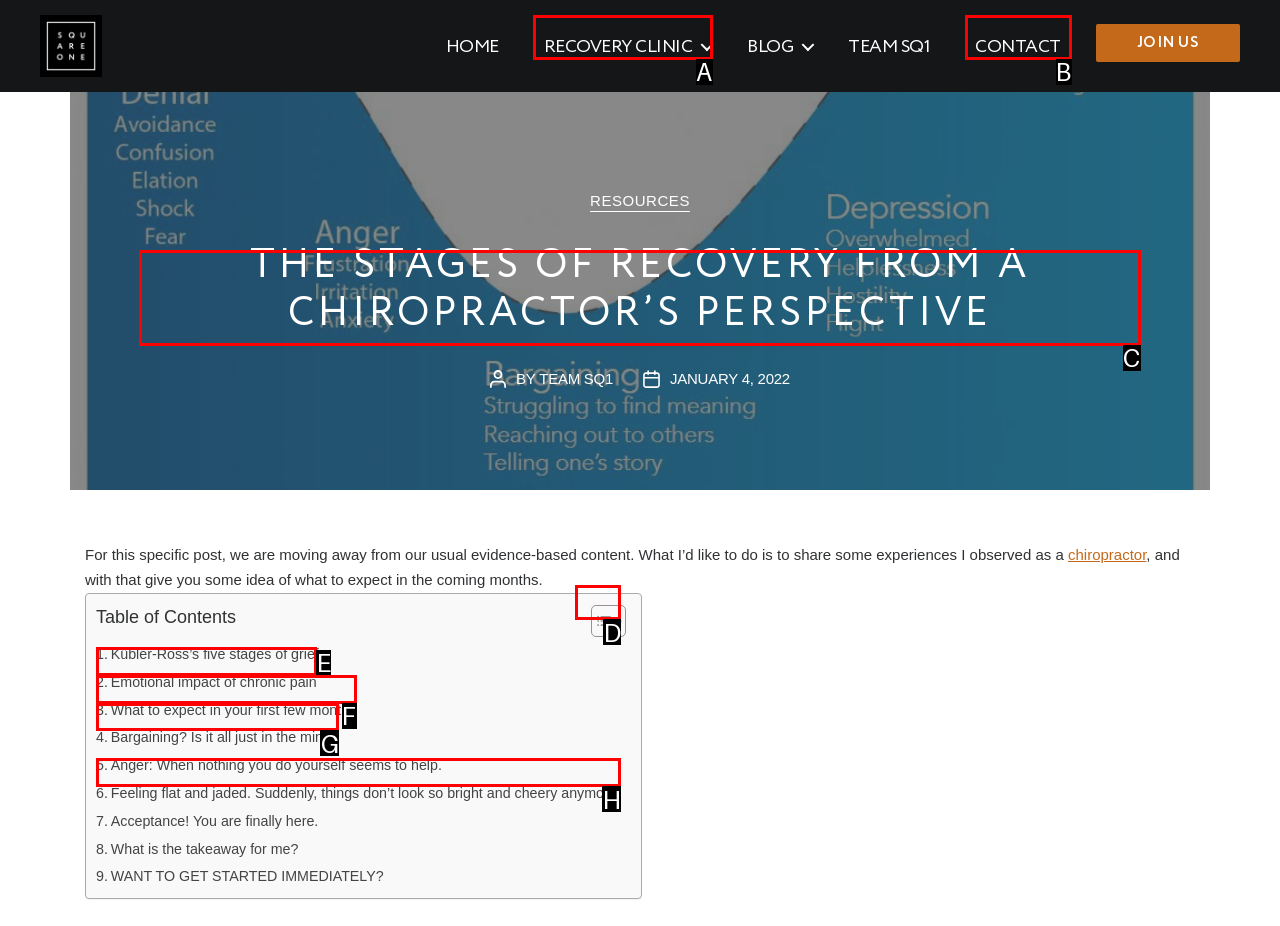Identify the correct HTML element to click for the task: Read the blog post. Provide the letter of your choice.

C